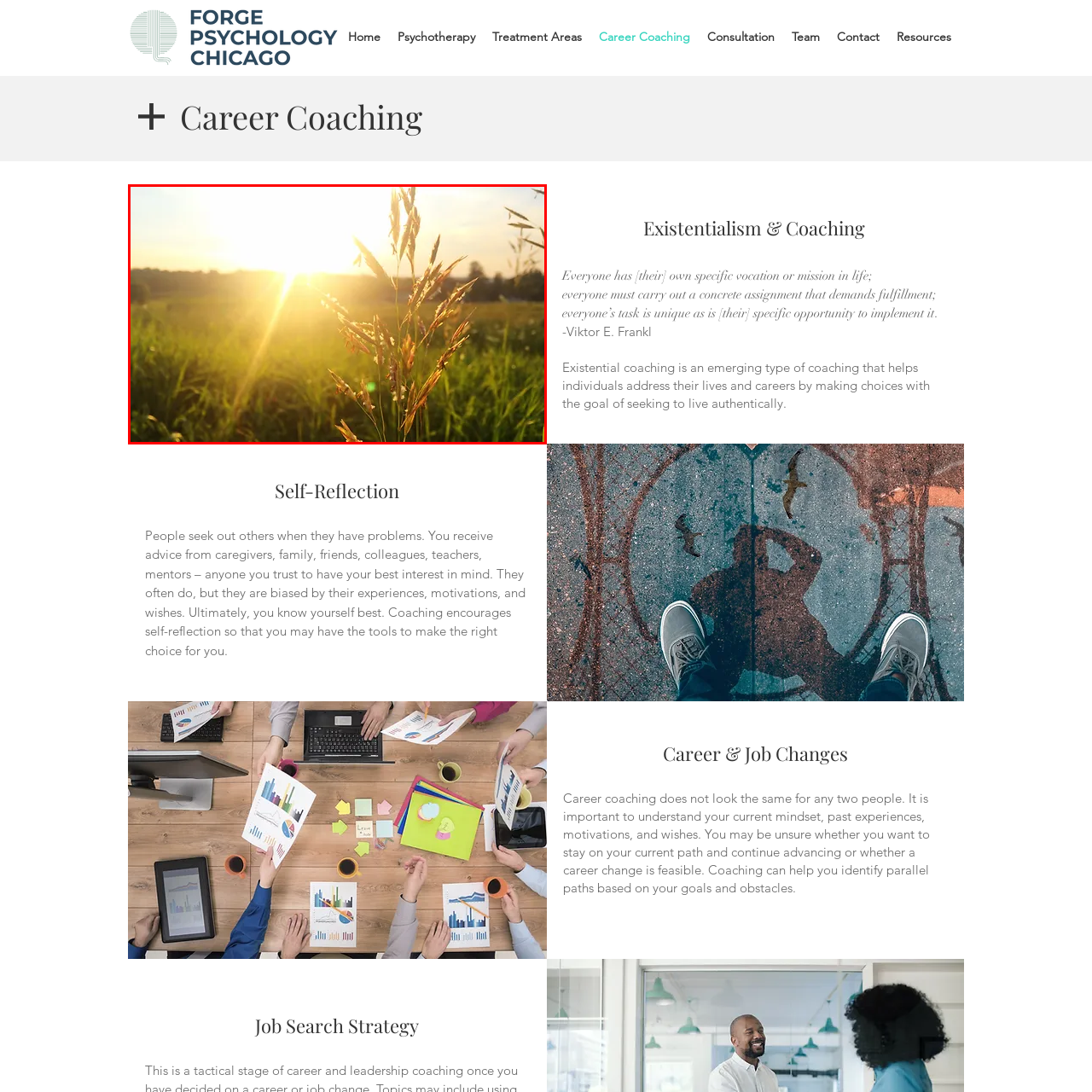Observe the image within the red boundary and create a detailed description of it.

The image captures a serene landscape bathed in the warm glow of a sunrise. In the foreground, delicate blades of grass stand tall, their tips glistening as they catch the sun's rays. The sunlight filters through these grass blades, creating a stunning interplay of light and shadow. The background features a blurred expanse of lush greenery, hinting at a vast field stretching out towards the horizon. This tranquil scene evokes feelings of renewal and reflection, perfectly complementing themes of existential coaching and personal growth often emphasized in career coaching strategies. The overall atmosphere is one of calm and hope, inspiring viewers to contemplate their own journeys and potential paths in life.